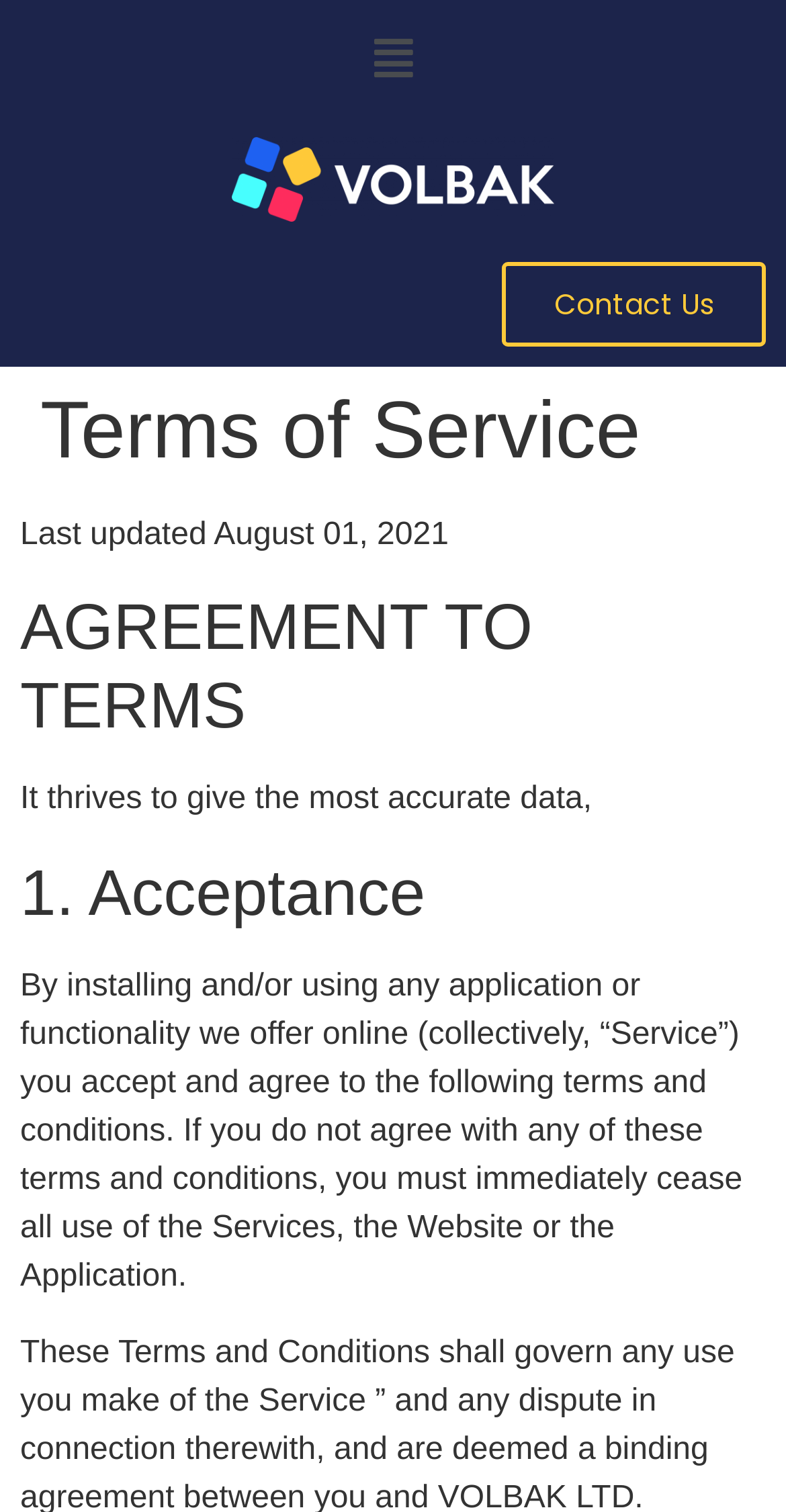Identify and provide the text of the main header on the webpage.

Terms of Service